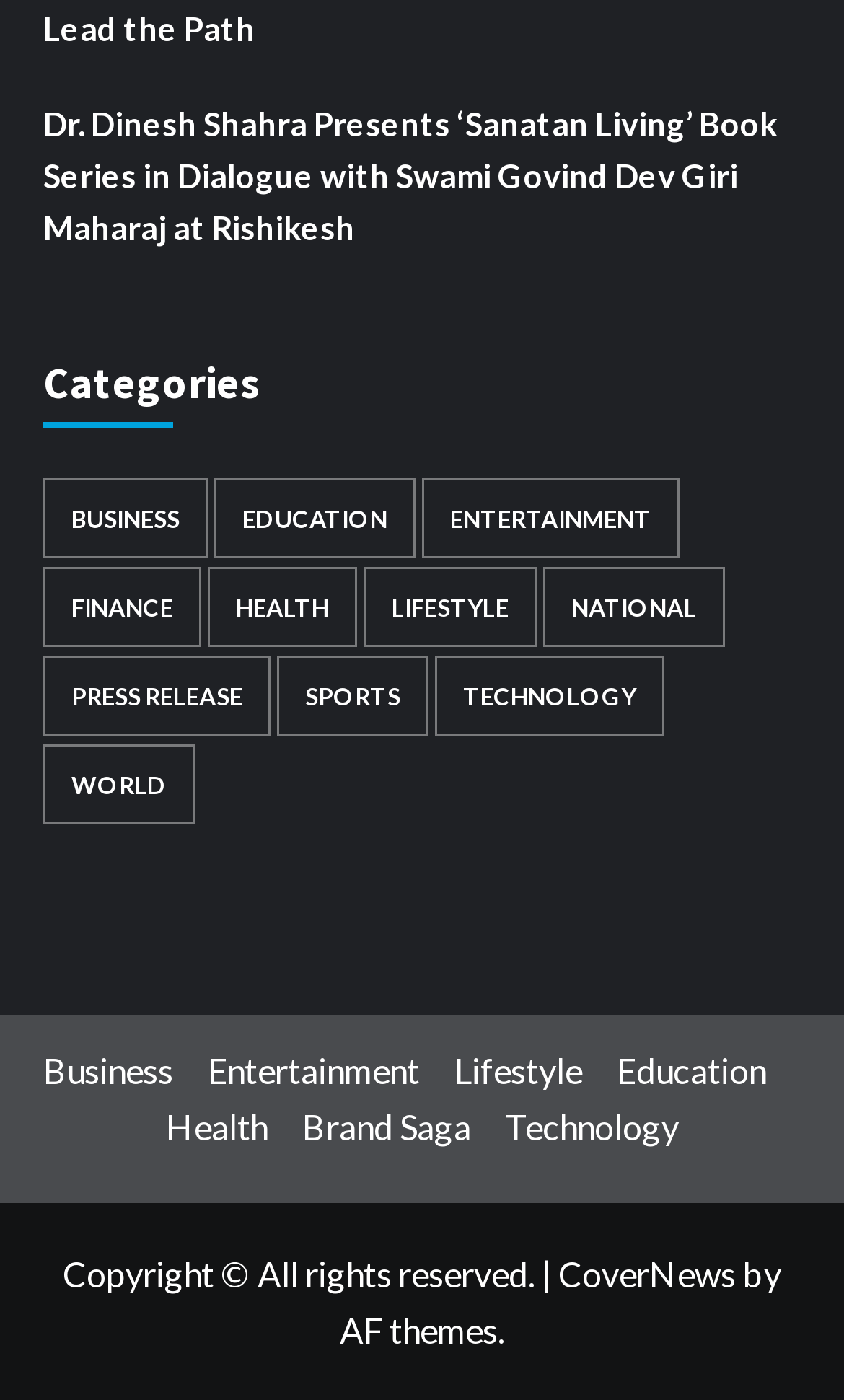Using the format (top-left x, top-left y, bottom-right x, bottom-right y), and given the element description, identify the bounding box coordinates within the screenshot: Press Release

[0.051, 0.468, 0.321, 0.526]